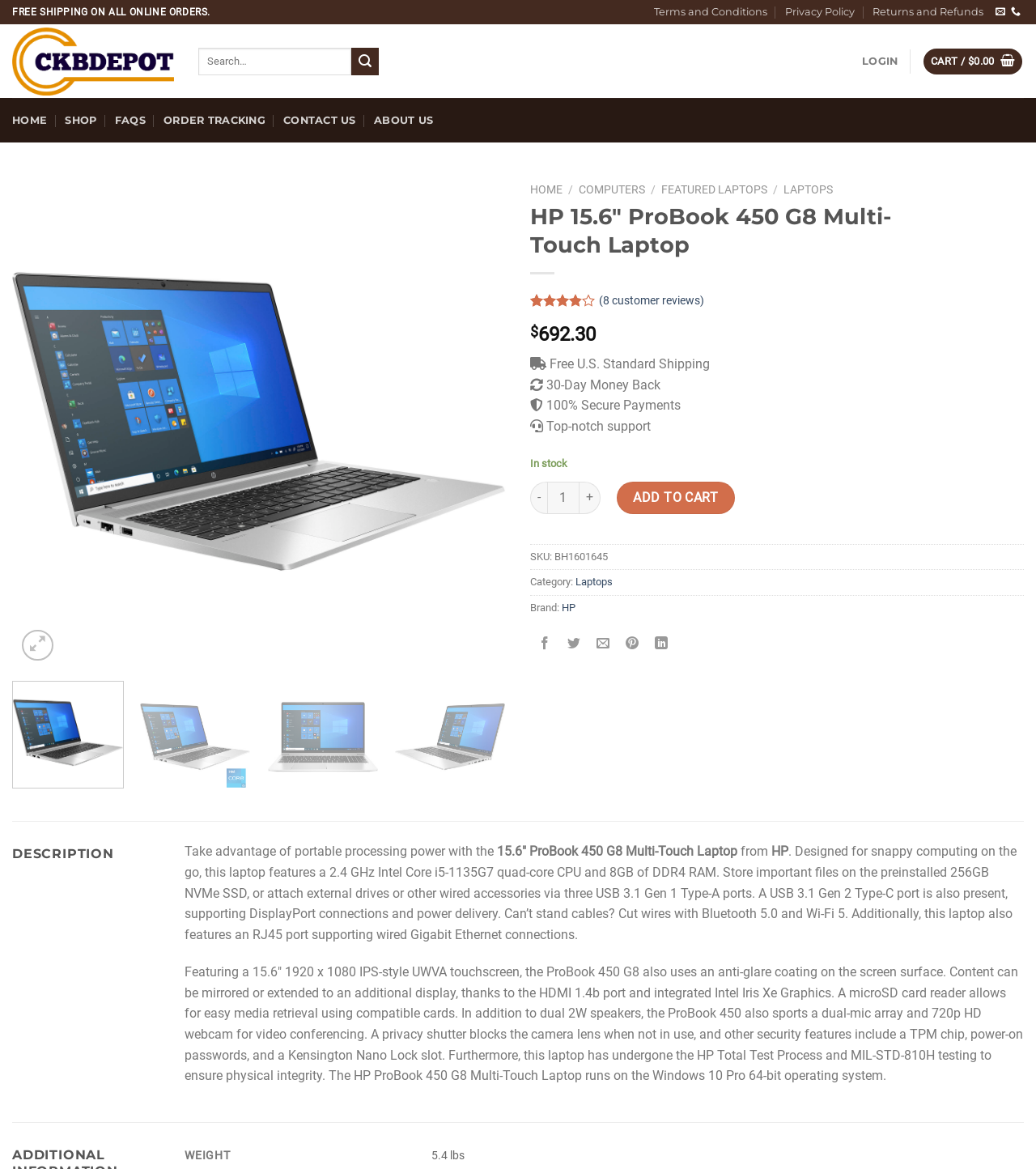What is the name of the laptop?
Refer to the image and provide a one-word or short phrase answer.

HP 15.6 ProBook 450 G8 Multi-Touch Laptop